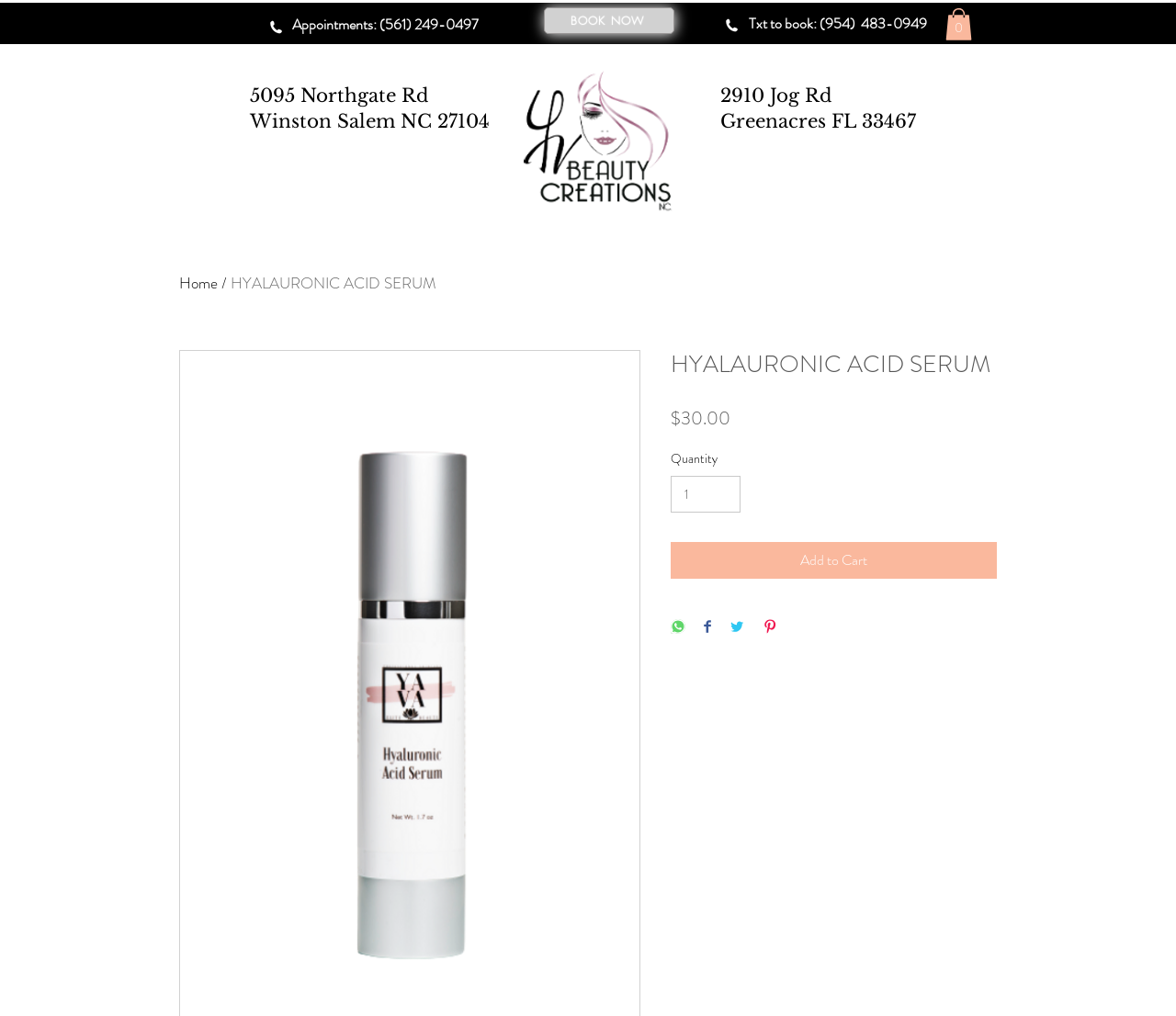Please determine the main heading text of this webpage.

HYALAURONIC ACID SERUM